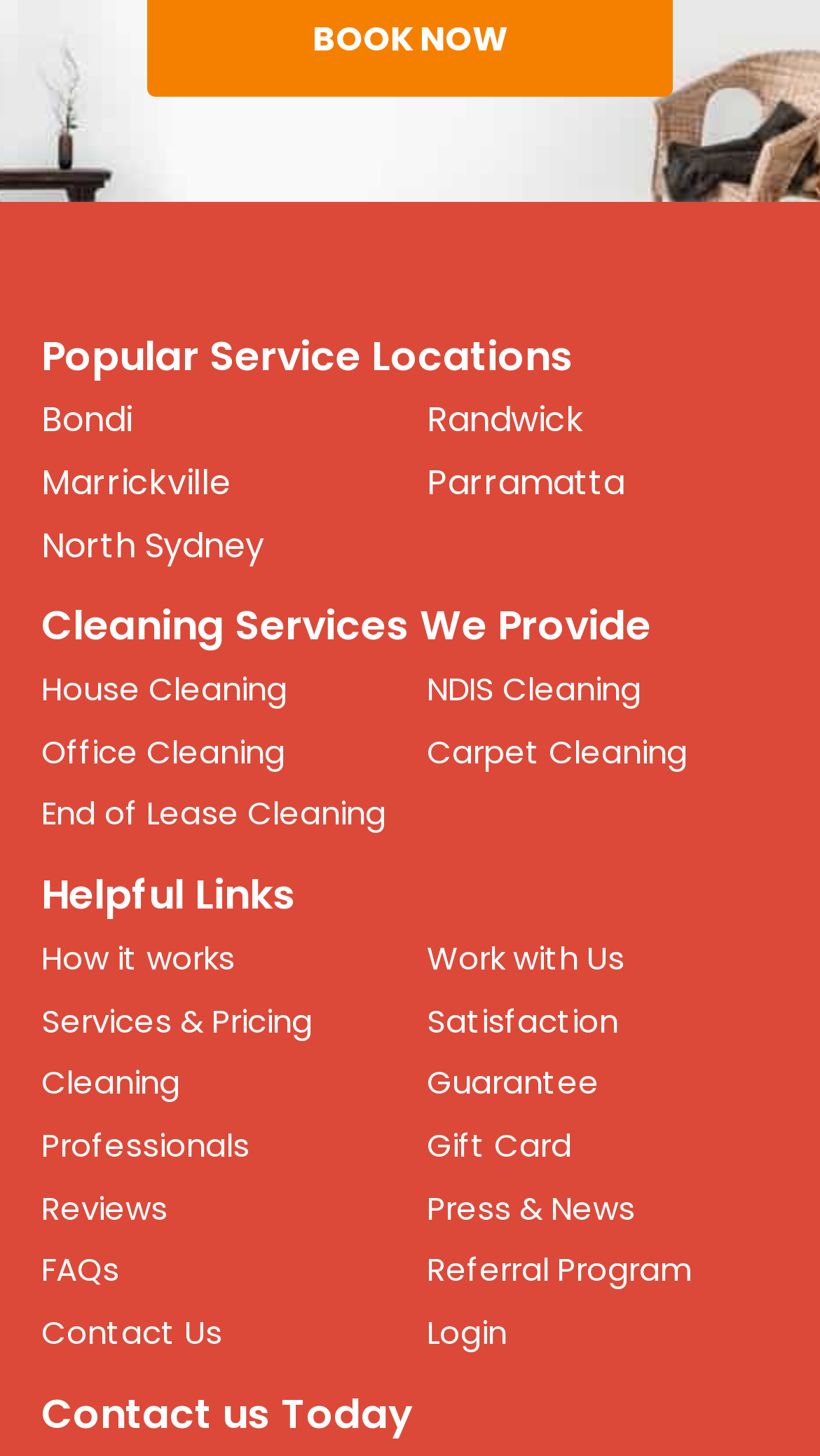Determine the bounding box coordinates of the target area to click to execute the following instruction: "View popular service locations."

[0.05, 0.226, 0.95, 0.267]